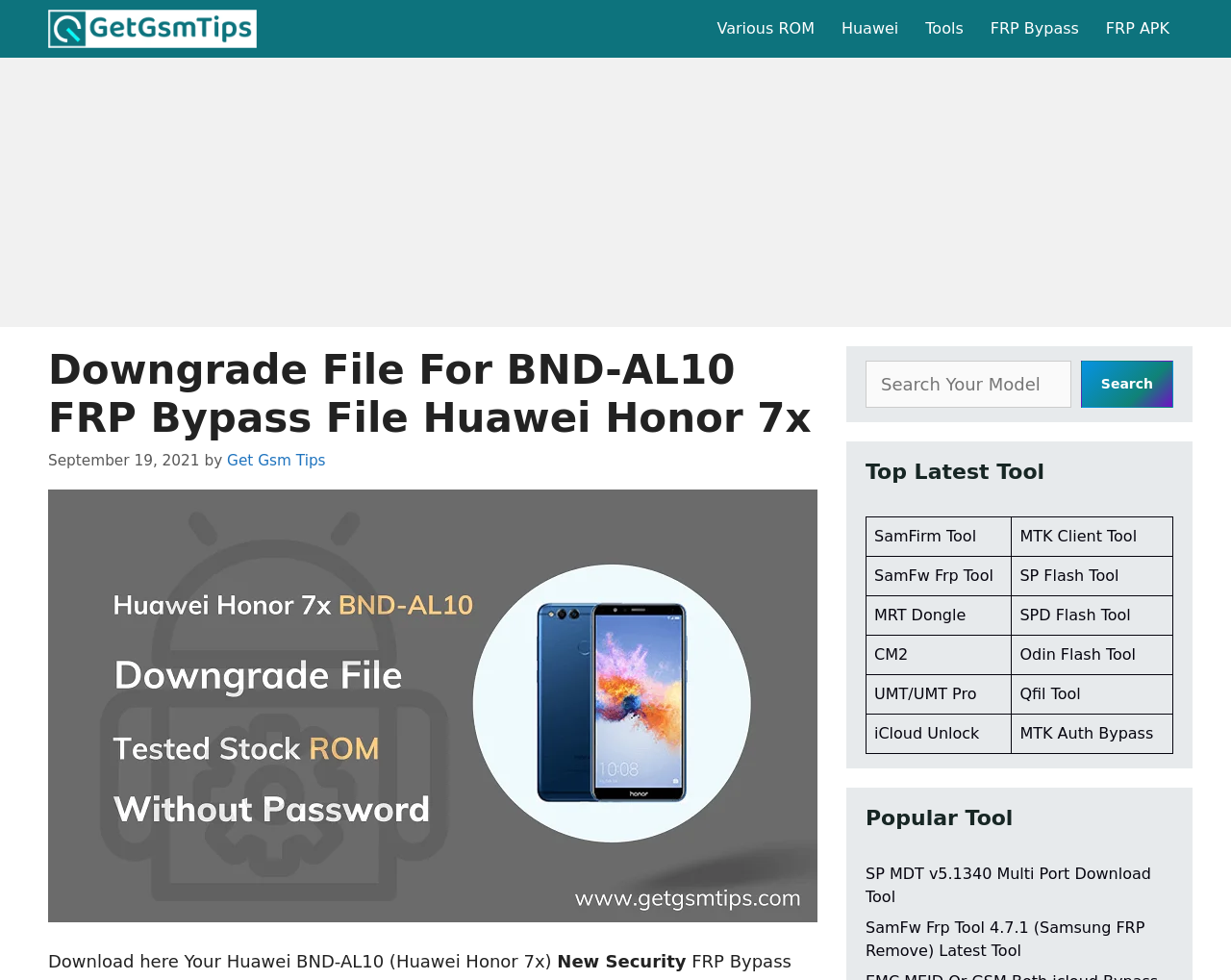Find the bounding box coordinates for the area you need to click to carry out the instruction: "Click on Get Gsm Tips". The coordinates should be four float numbers between 0 and 1, indicated as [left, top, right, bottom].

[0.039, 0.0, 0.208, 0.059]